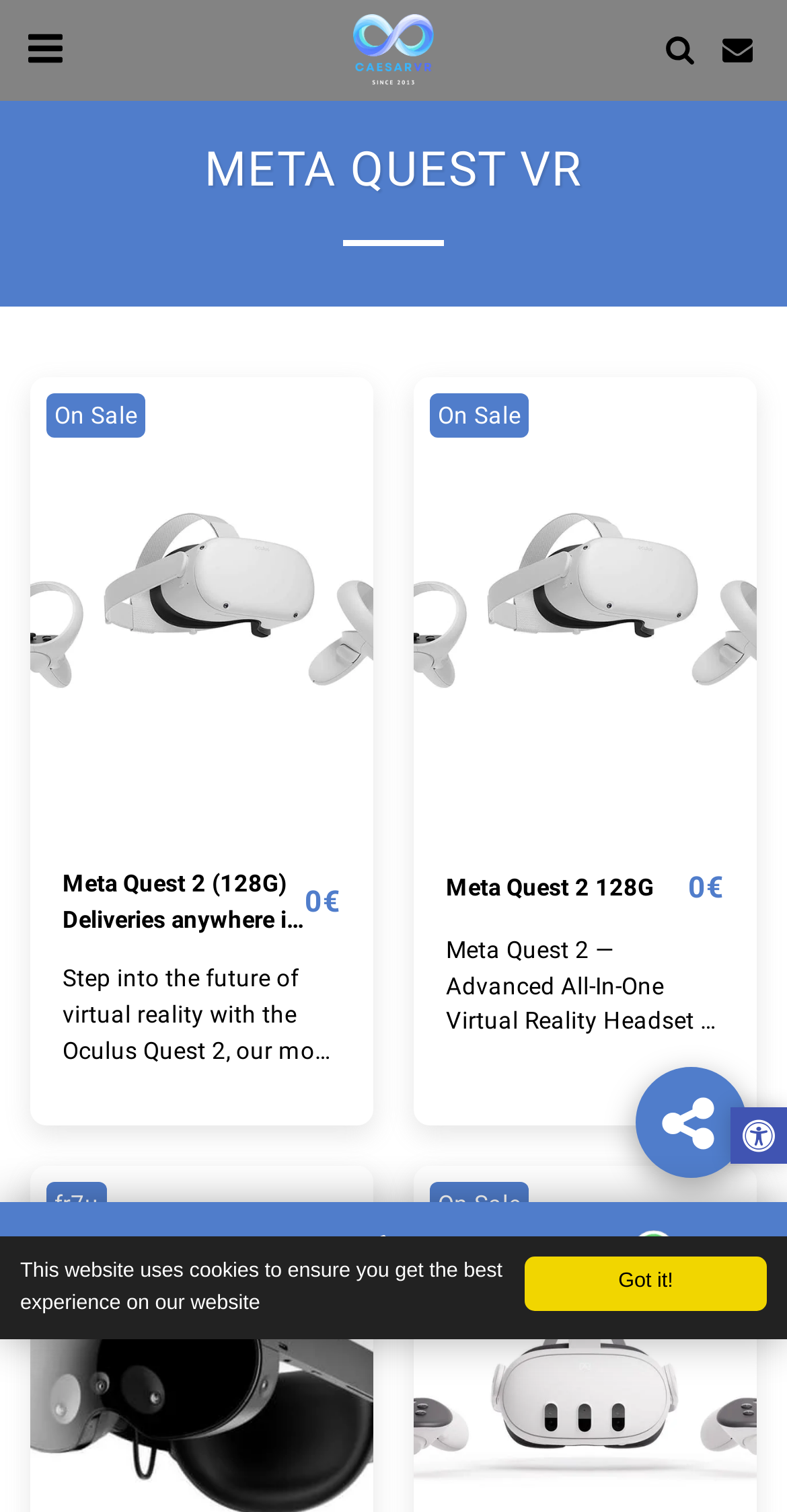Please specify the bounding box coordinates for the clickable region that will help you carry out the instruction: "Click on the 'Meta Quest 2 — Advanced All-In-One Virtual Reality Headset — 128 GB' link".

[0.567, 0.619, 0.913, 0.708]